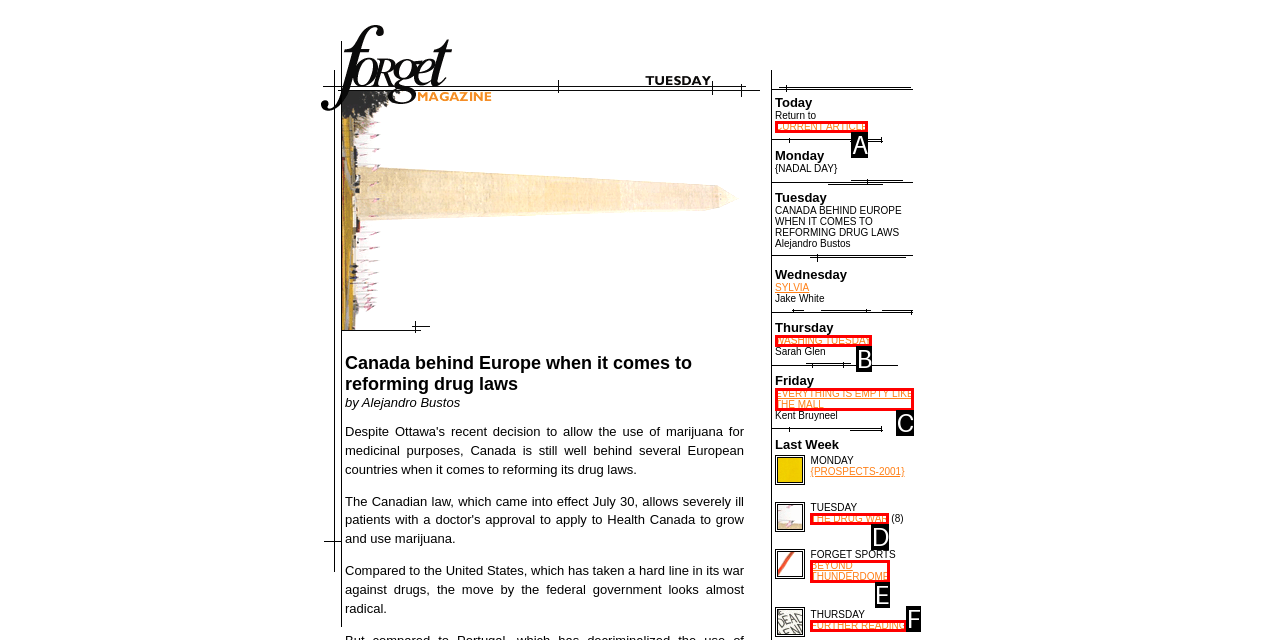Using the description: FURTHER READING
Identify the letter of the corresponding UI element from the choices available.

F